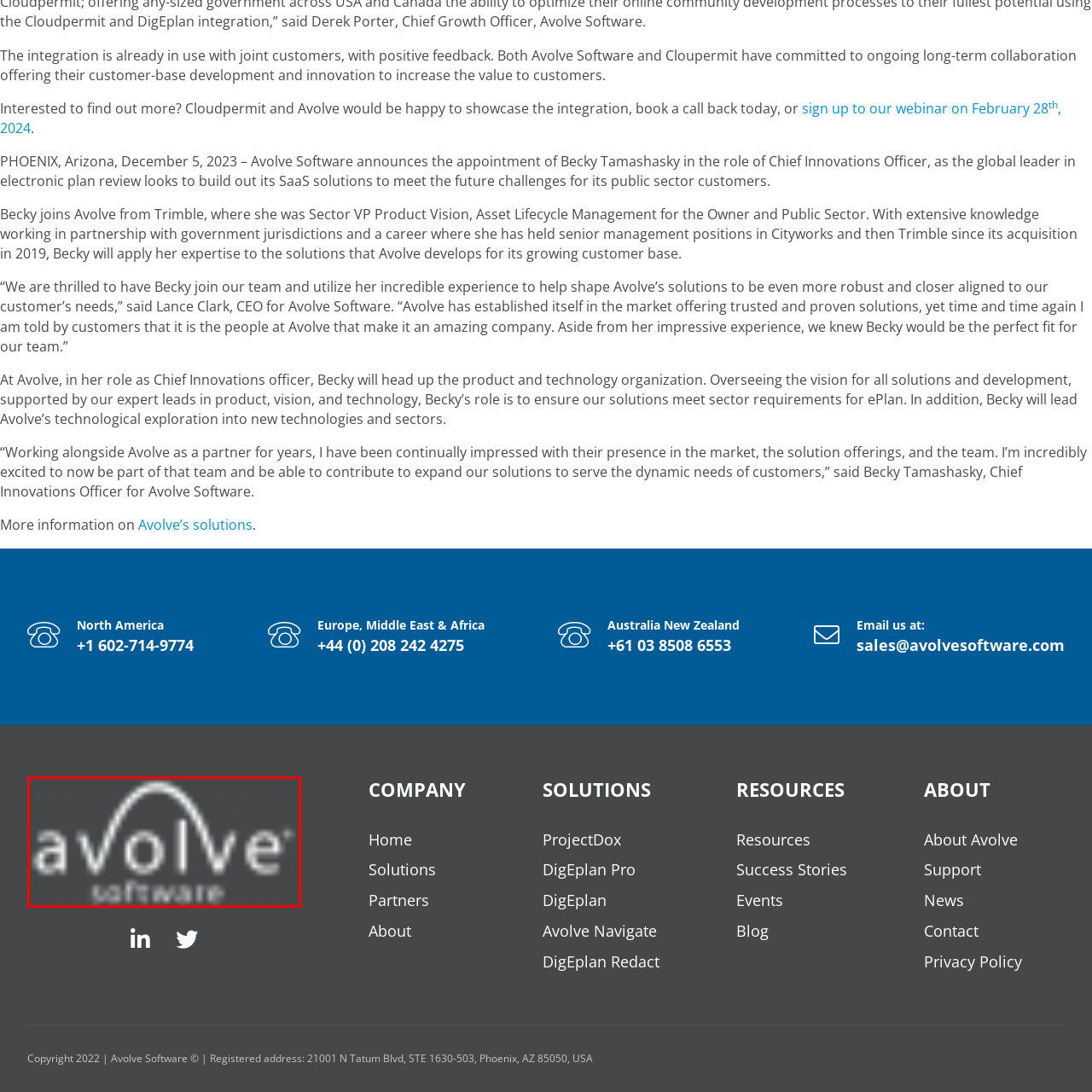Inspect the section within the red border, What type of applications does Avolve provide? Provide a one-word or one-phrase answer.

SaaS